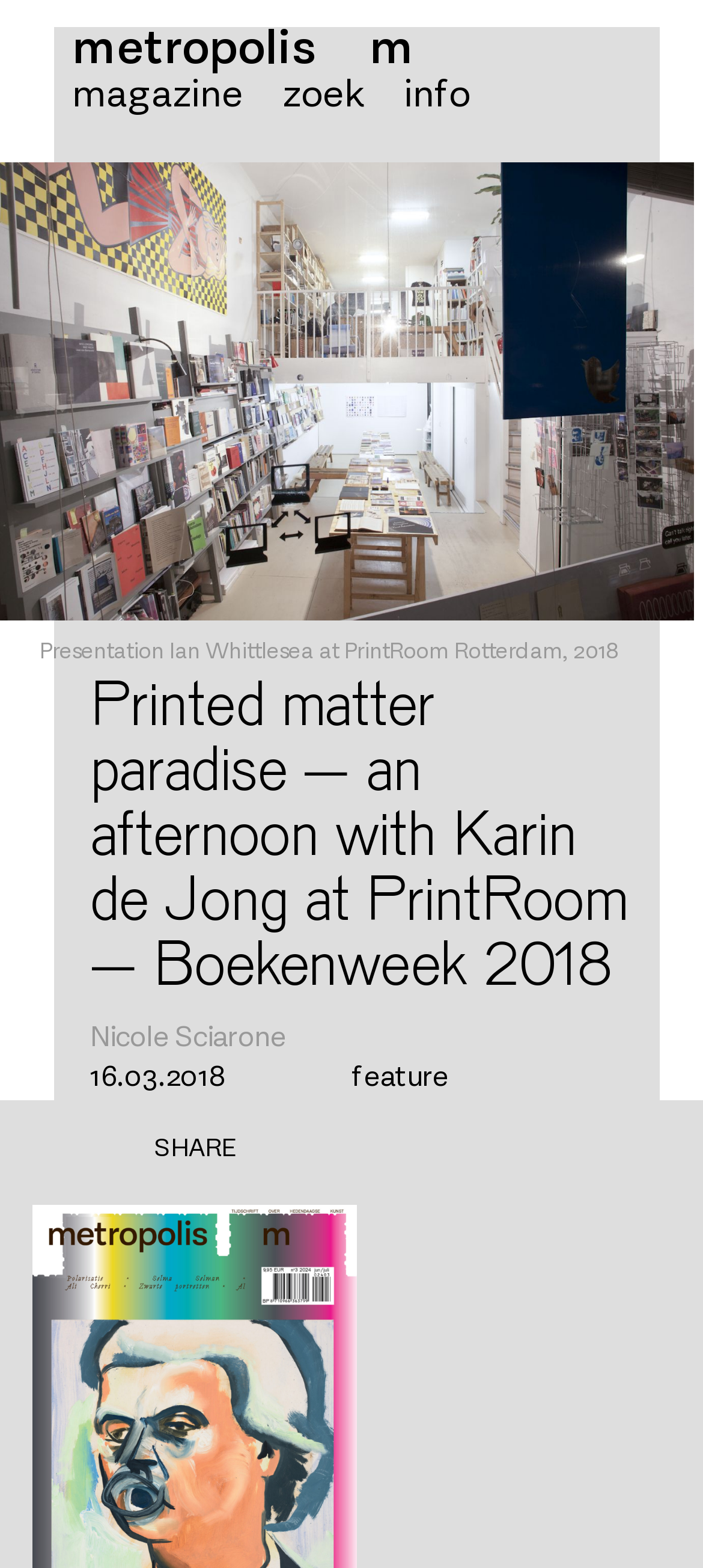Provide a brief response to the question using a single word or phrase: 
What is the date of the article?

16.03.2018